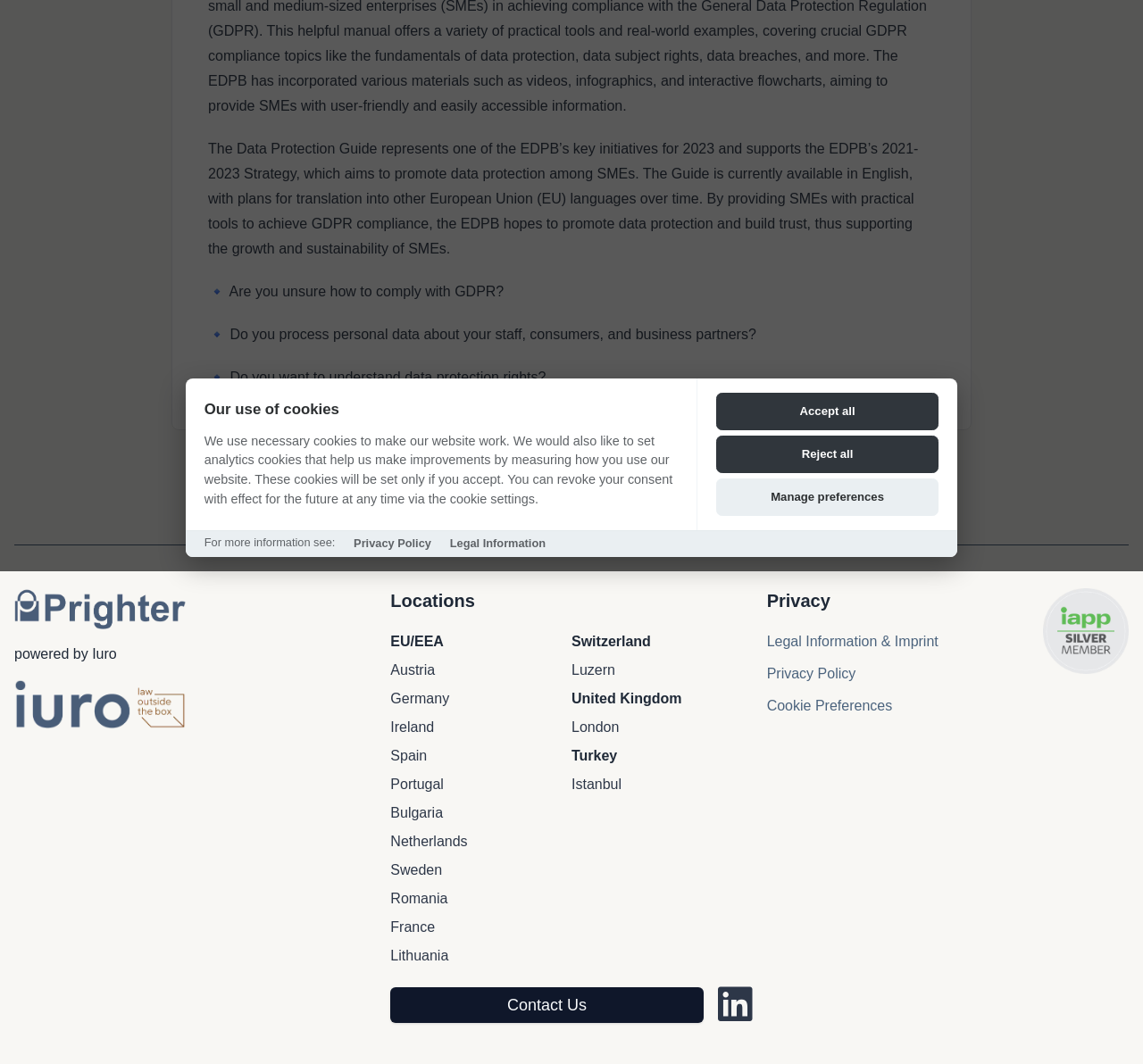Find the bounding box of the UI element described as: "Netherlands". The bounding box coordinates should be given as four float values between 0 and 1, i.e., [left, top, right, bottom].

[0.329, 0.778, 0.422, 0.805]